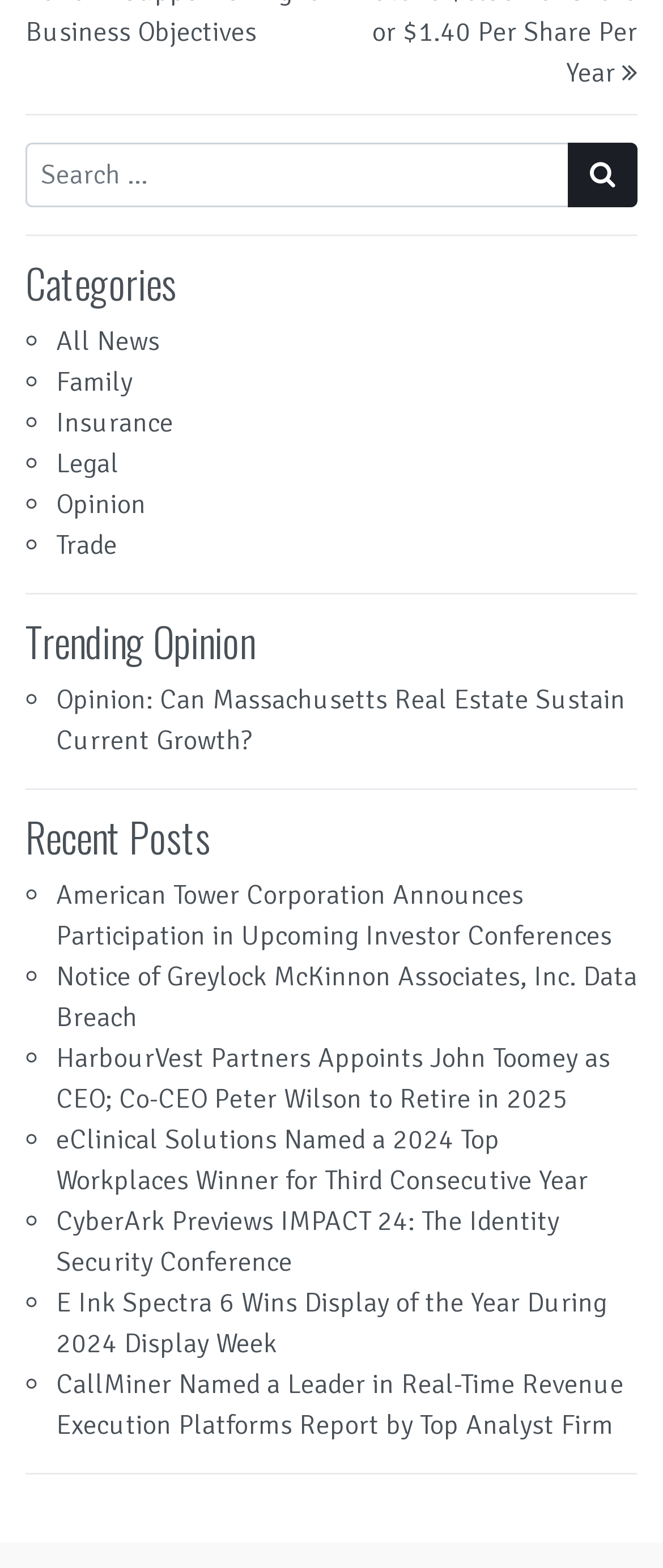Is there a search function on the webpage?
Please respond to the question with as much detail as possible.

I found a search bar with a 'Search' button, which indicates that there is a search function on the webpage.